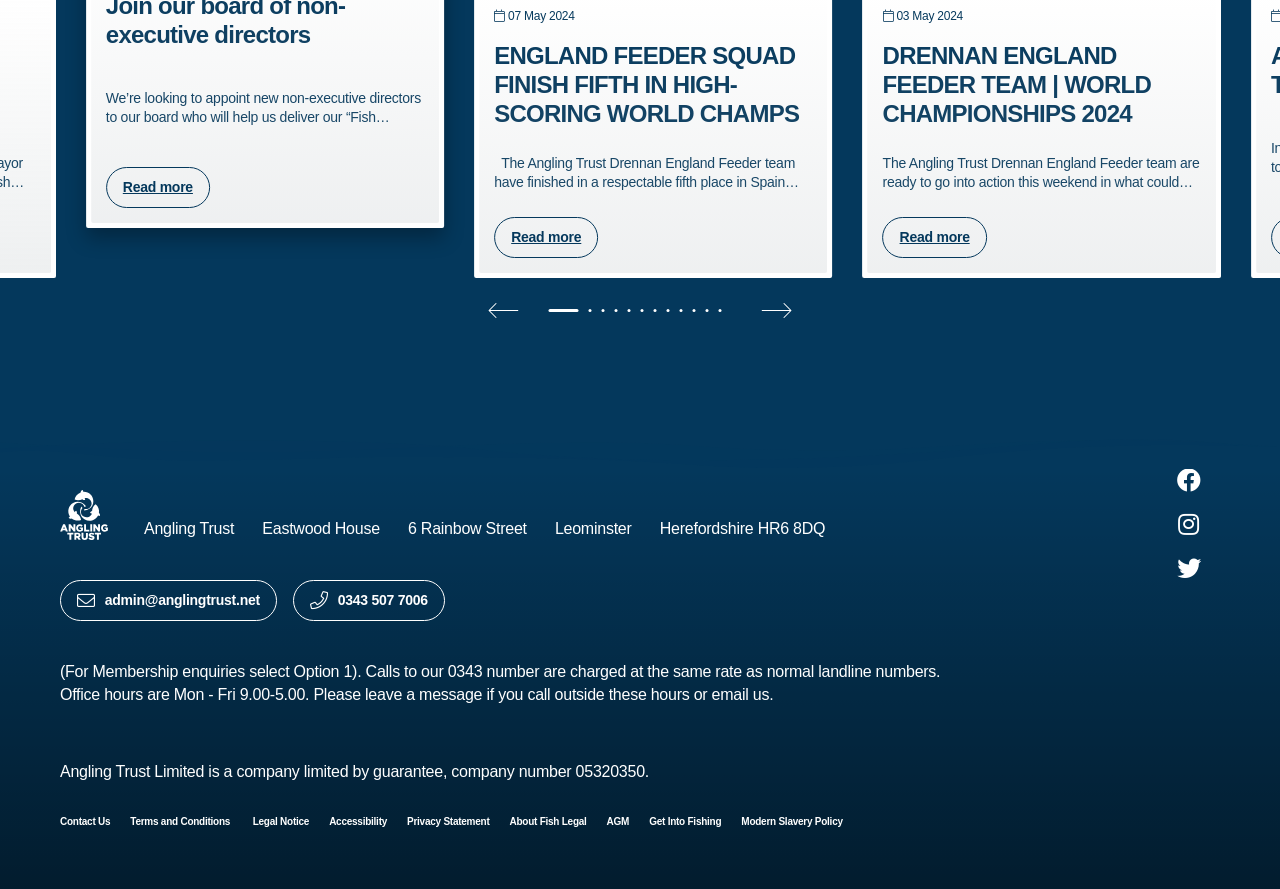Answer with a single word or phrase: 
What is the phone number of the Angling Trust?

0343 507 7006